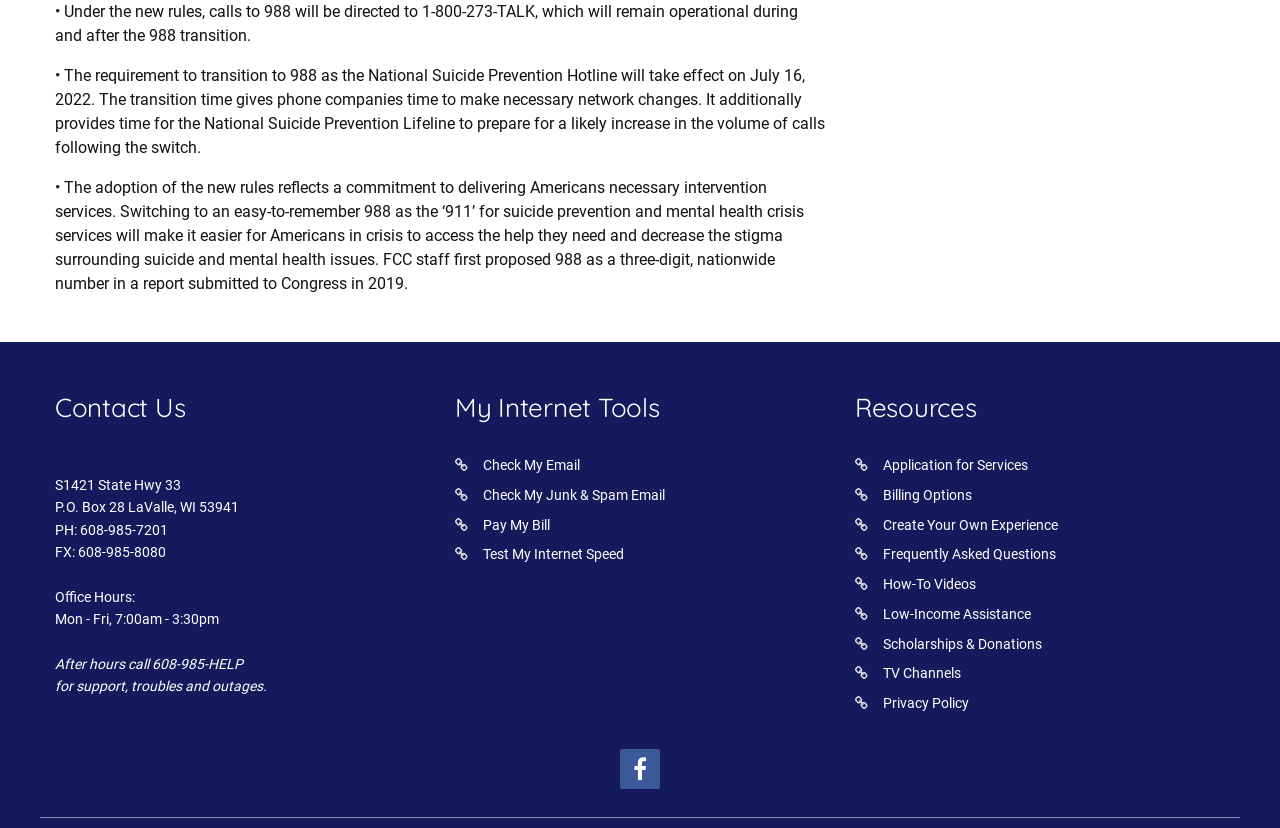Can you provide the bounding box coordinates for the element that should be clicked to implement the instruction: "Test My Internet Speed"?

[0.377, 0.66, 0.488, 0.679]